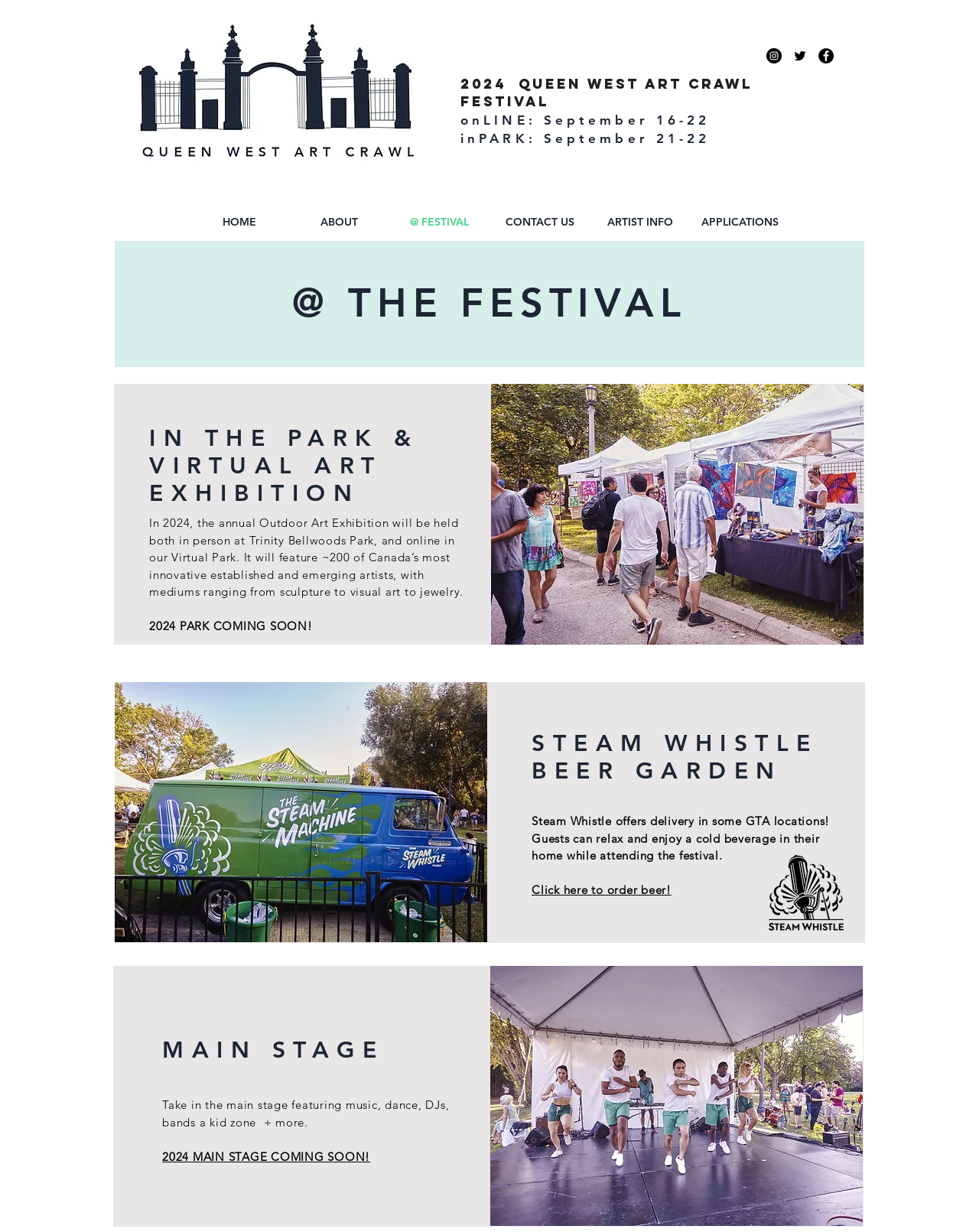Determine the main heading of the webpage and generate its text.

@ THE FESTIVAL